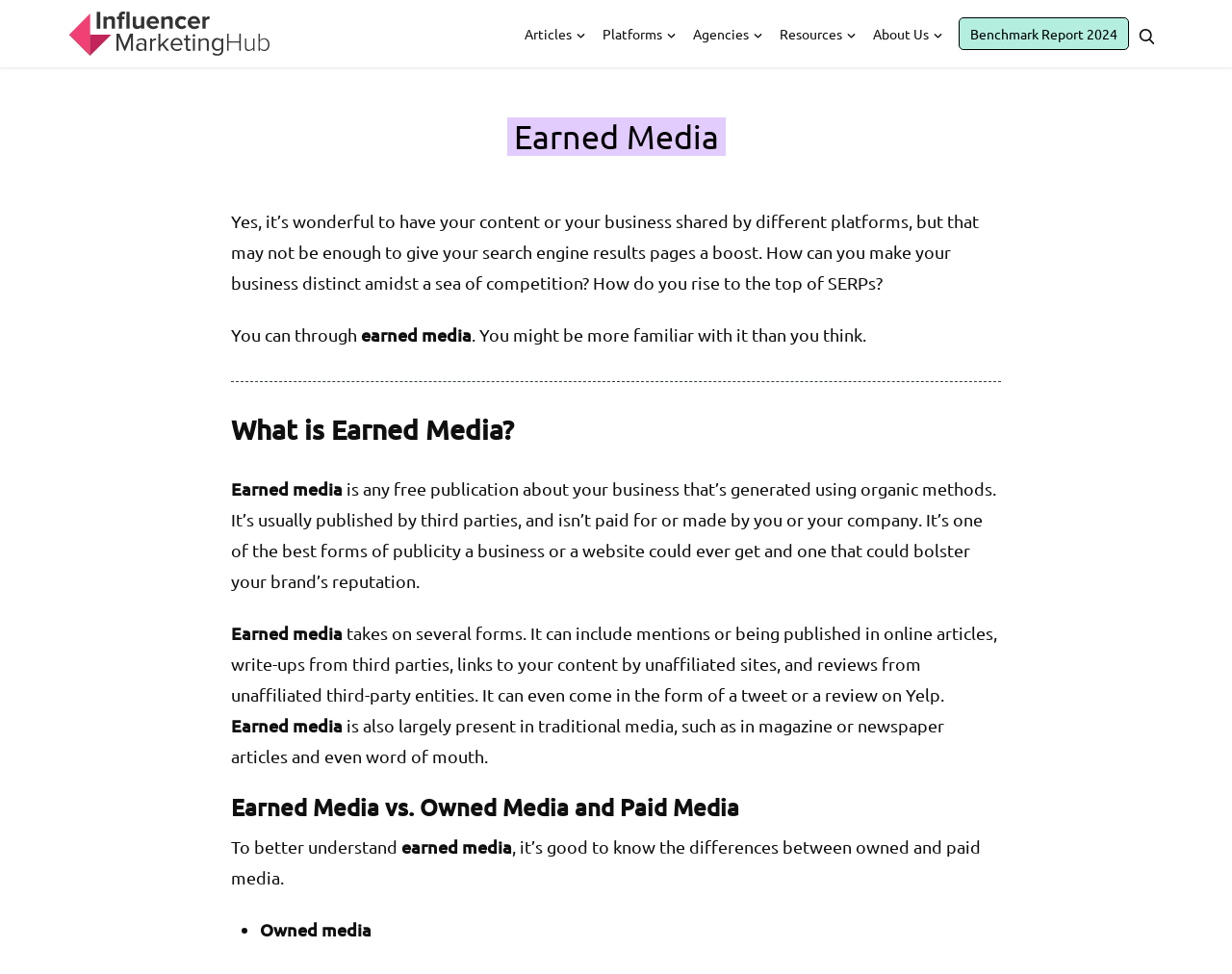Give a concise answer using one word or a phrase to the following question:
What is the difference between earned media and owned media?

earned media is free, owned media is not